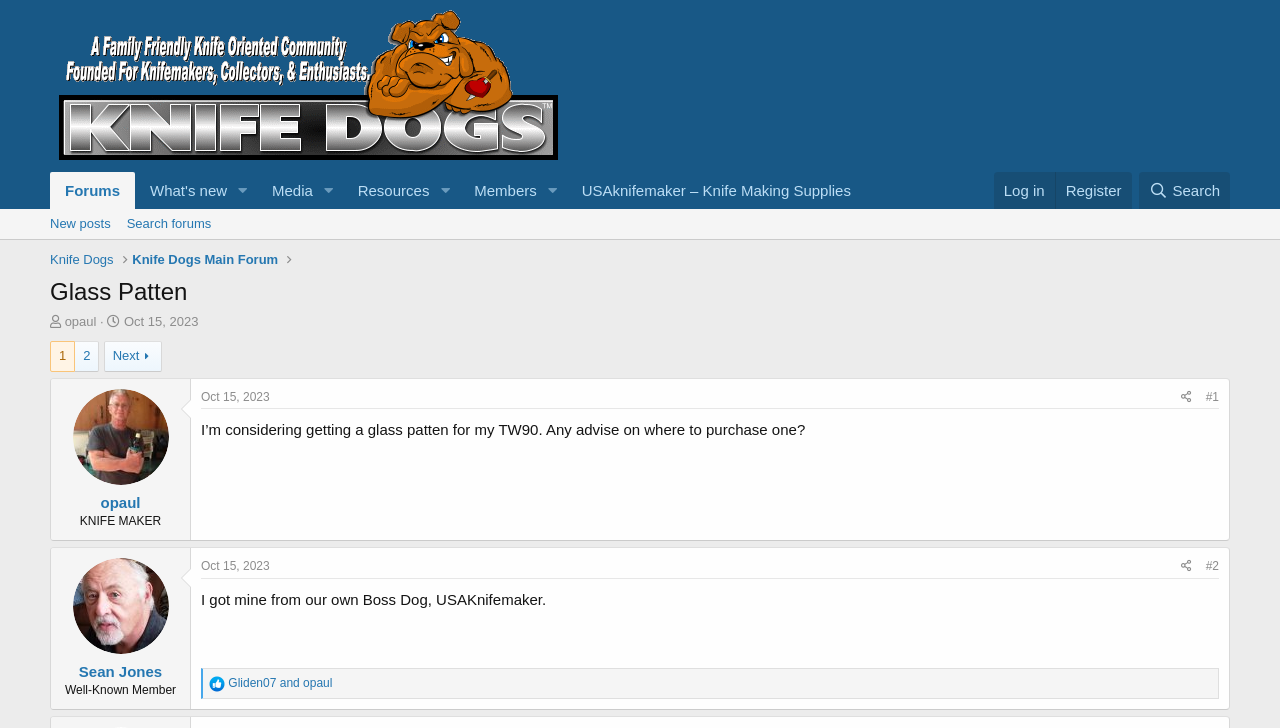What is the topic of the thread? Please answer the question using a single word or phrase based on the image.

Glass Patten